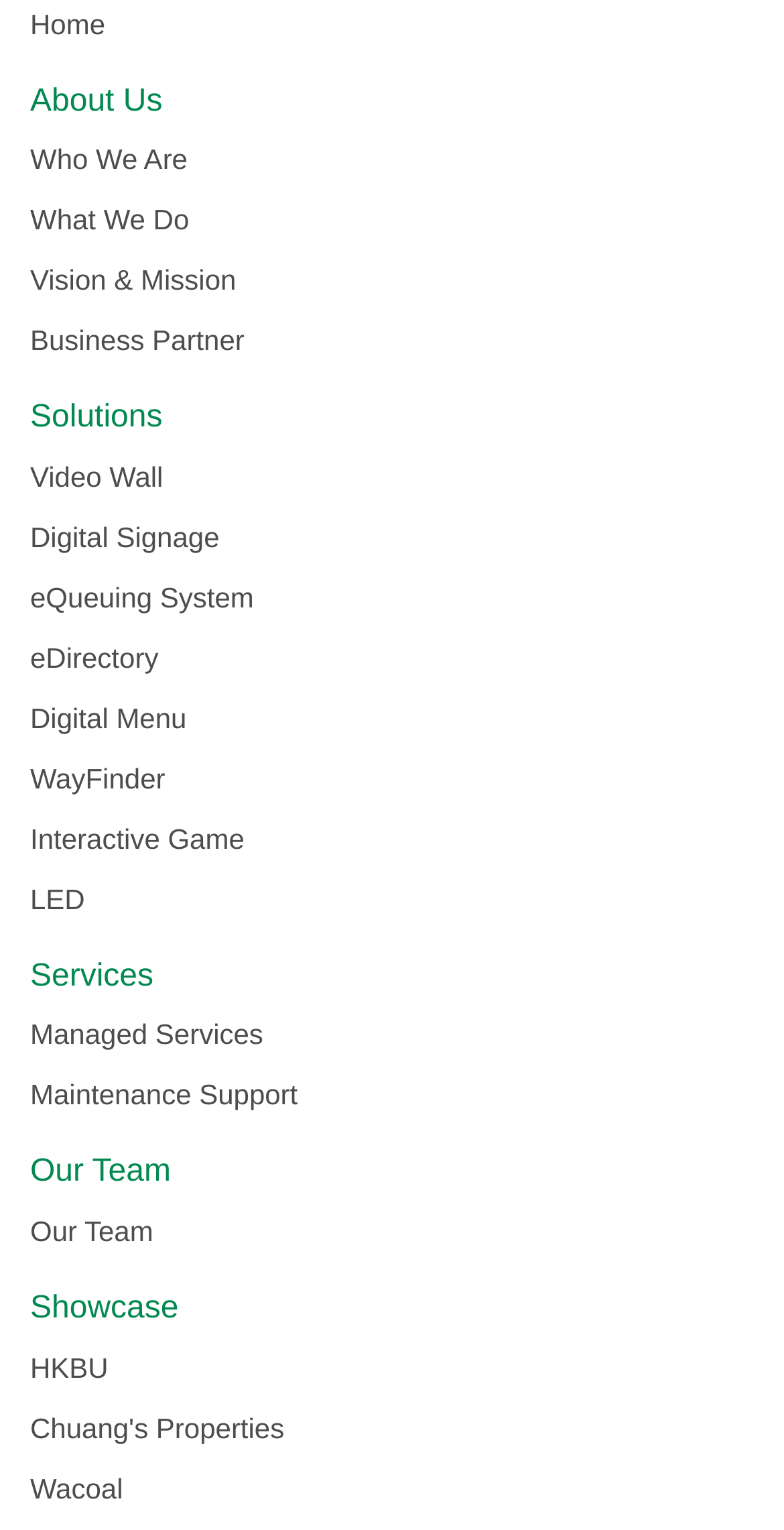Provide a single word or phrase answer to the question: 
How many links are under 'About Us'?

5